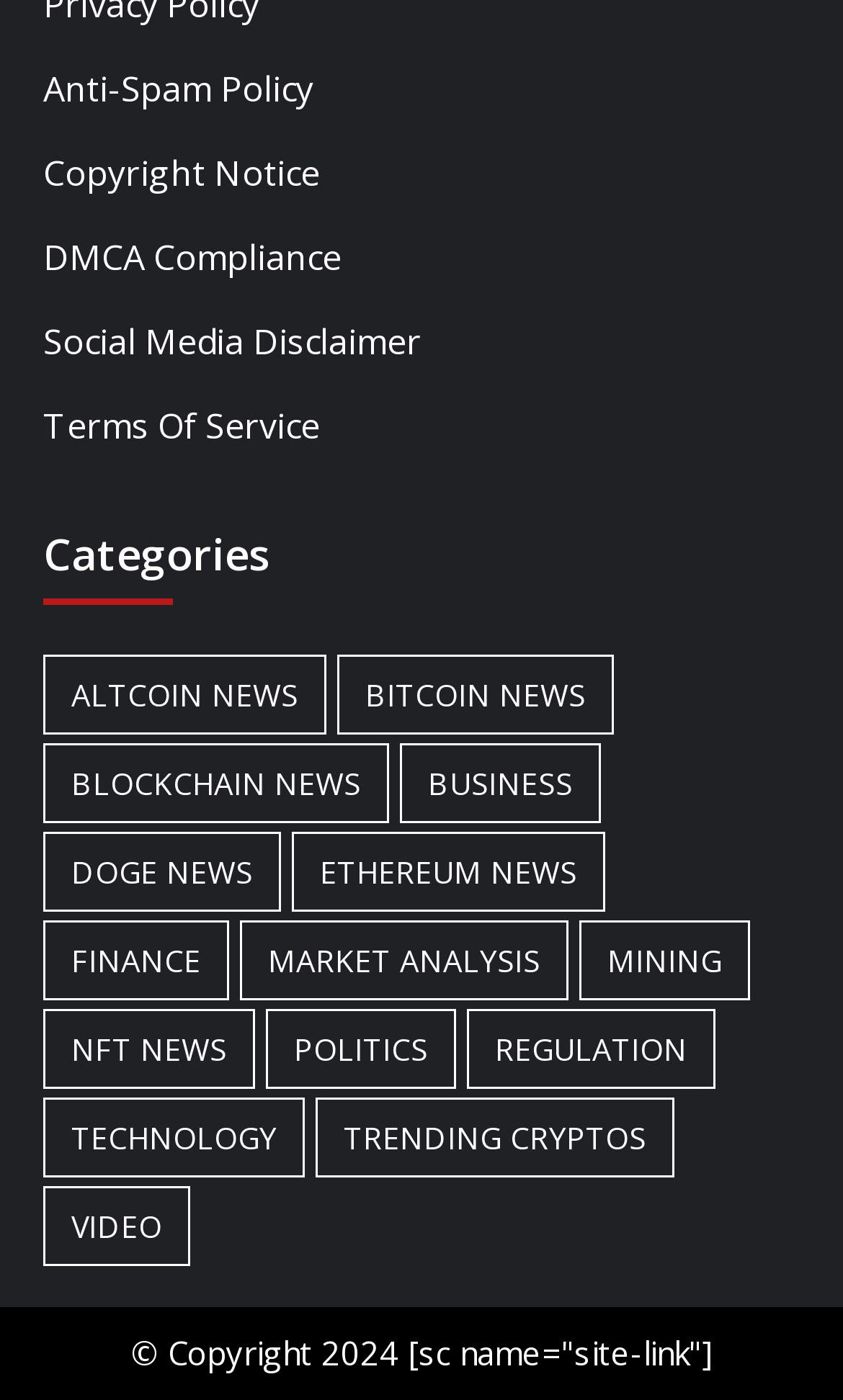What year is the copyright for?
Based on the screenshot, answer the question with a single word or phrase.

2024